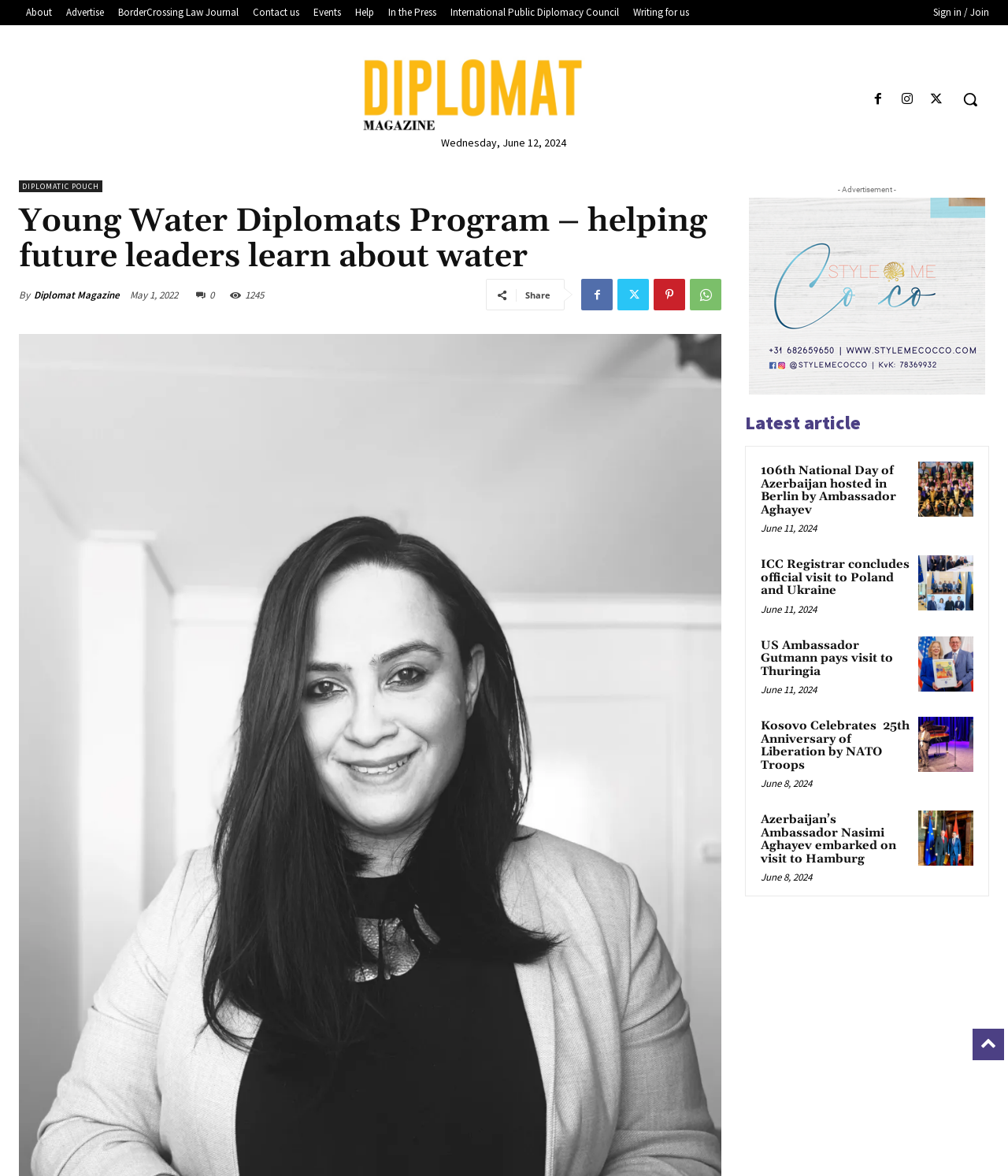How many articles are listed on the webpage?
Please ensure your answer to the question is detailed and covers all necessary aspects.

I found the number of articles by looking at the list of articles on the webpage. There are five articles listed, each with a heading, a brief description, and a date.